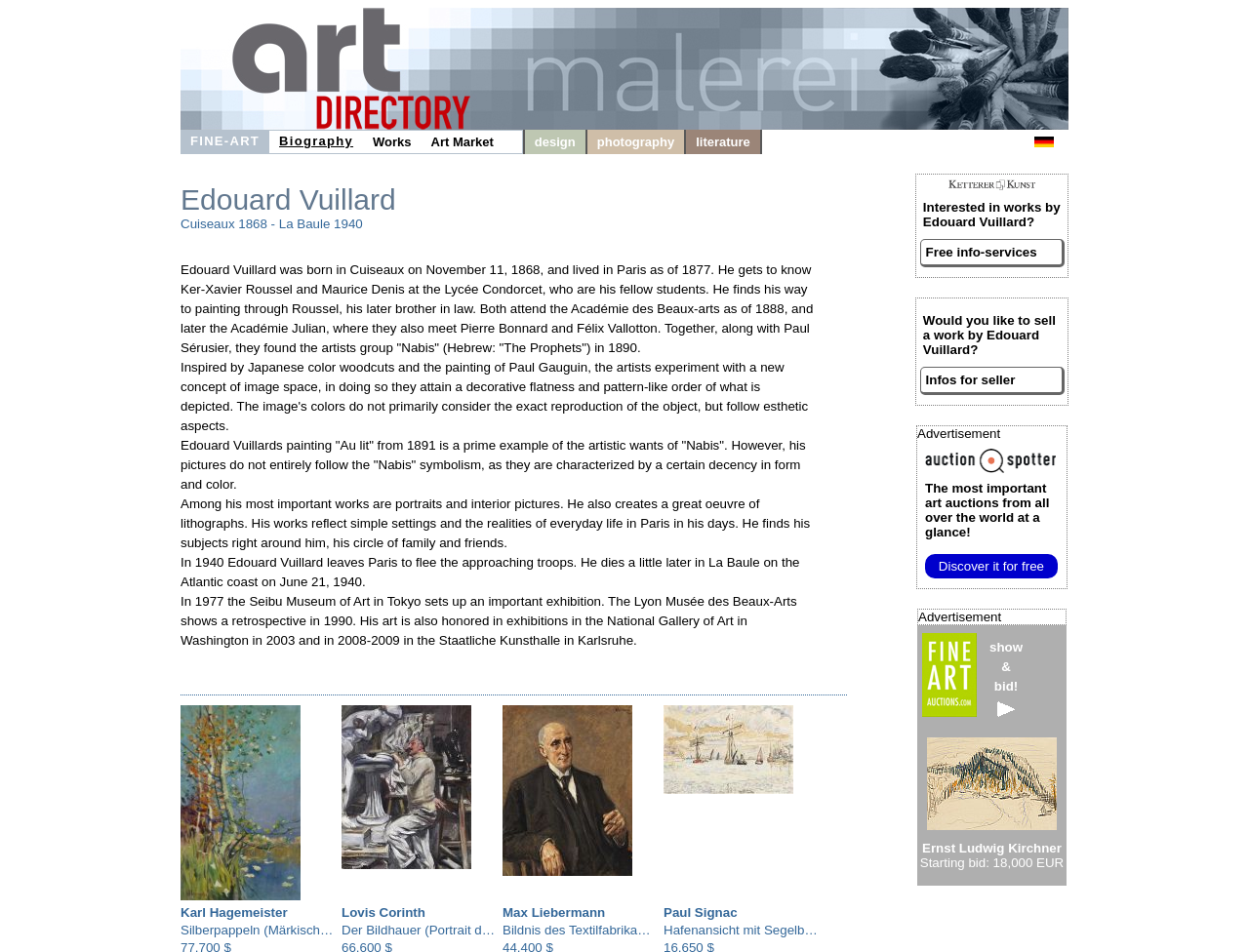Please locate the bounding box coordinates for the element that should be clicked to achieve the following instruction: "Read about Edouard Vuillard's biography". Ensure the coordinates are given as four float numbers between 0 and 1, i.e., [left, top, right, bottom].

[0.145, 0.193, 0.678, 0.227]